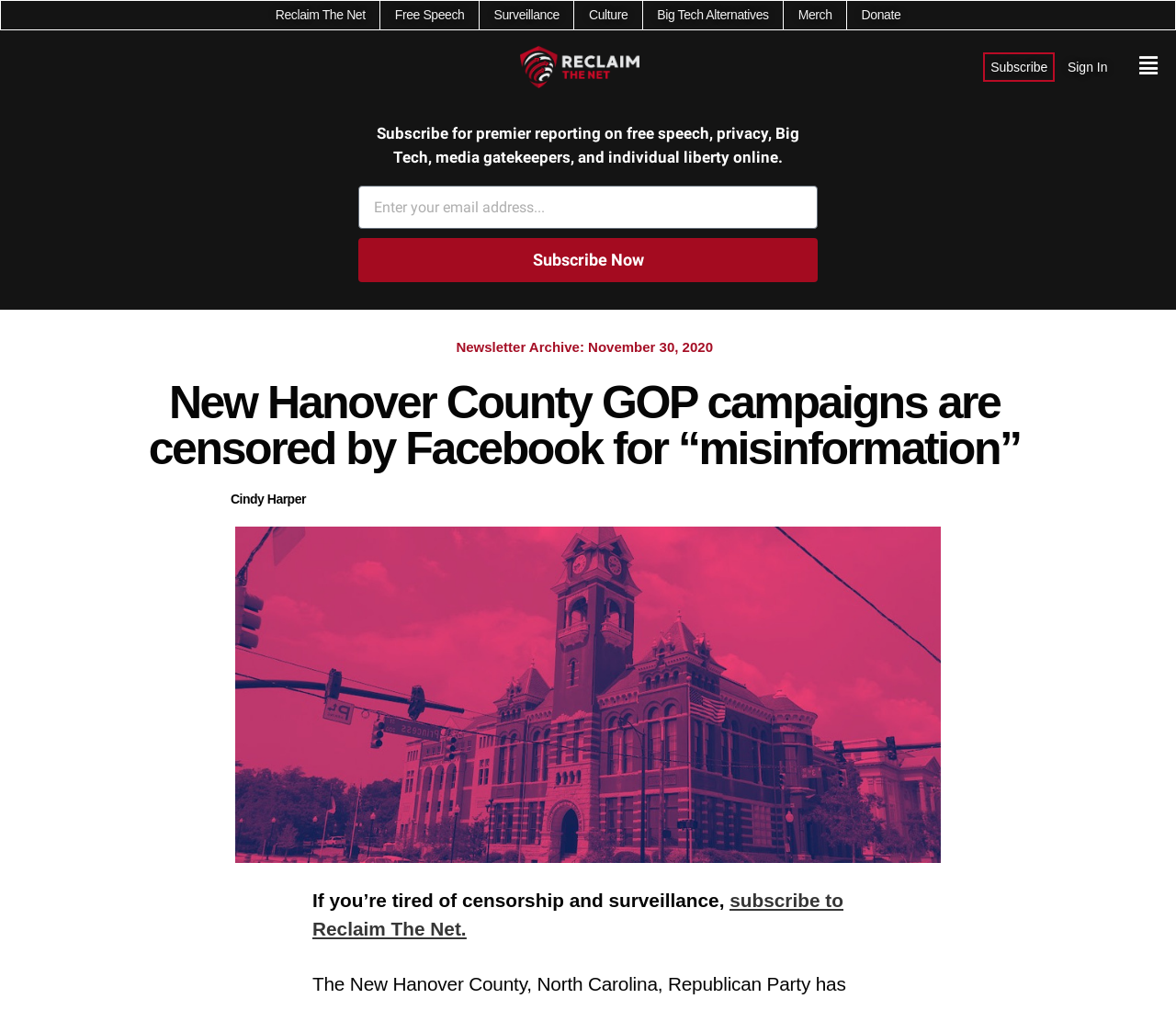Give the bounding box coordinates for the element described as: "Reclaim The Net".

[0.234, 0.005, 0.311, 0.025]